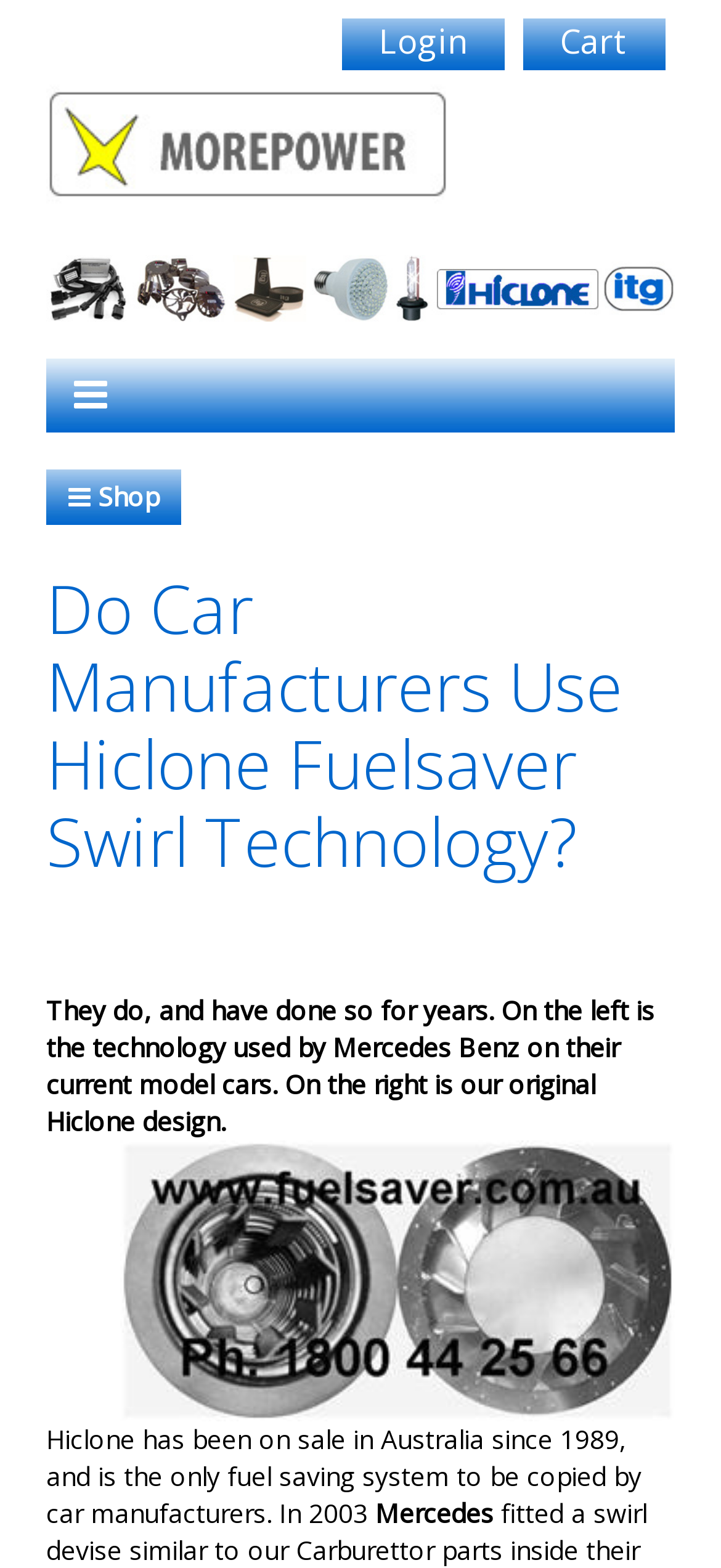What is the company name mentioned on the webpage?
Please look at the screenshot and answer using one word or phrase.

Hiclone